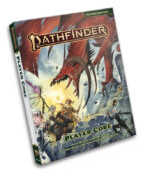What is the purpose of the rulebook?
Answer briefly with a single word or phrase based on the image.

Crafting unique characters